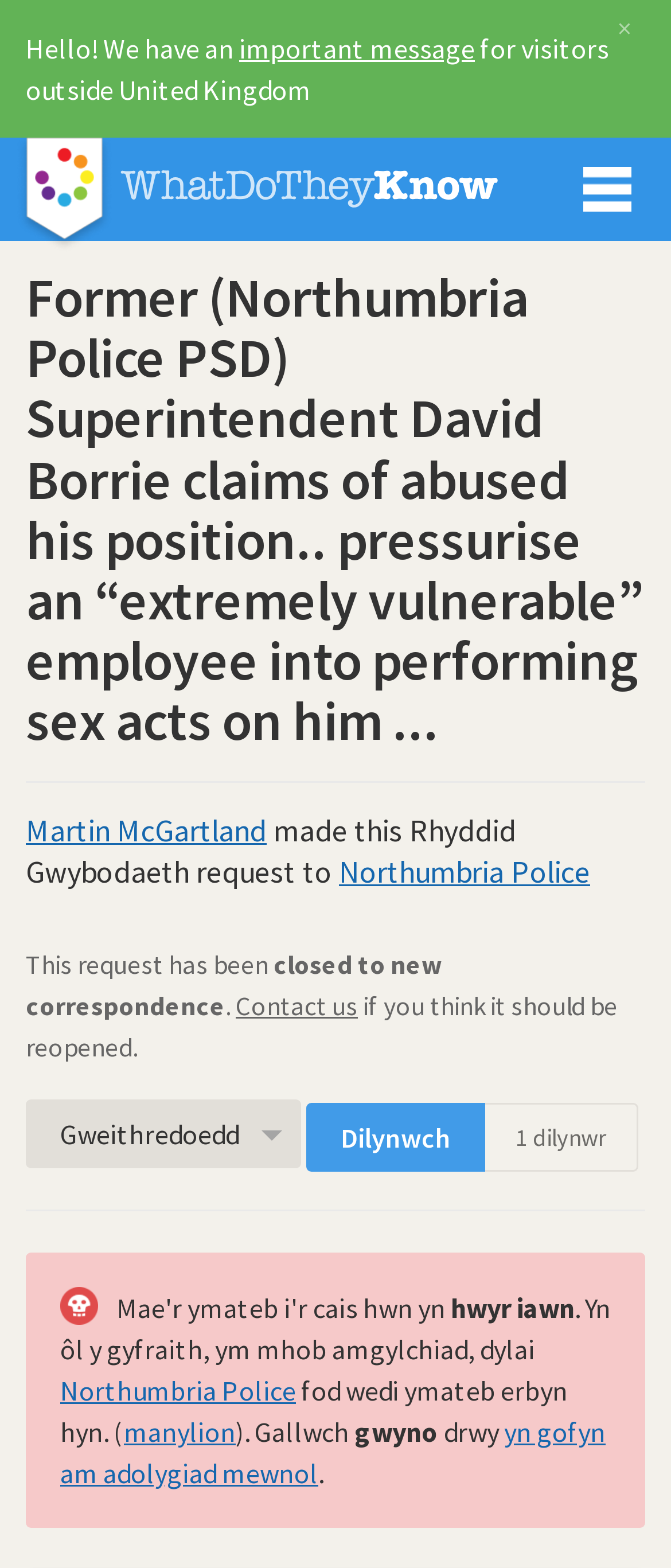What is the name of the police officer involved in the scandal?
Please ensure your answer to the question is detailed and covers all necessary aspects.

The webpage is about a scandal involving a police officer, and the name of the officer is mentioned in the heading as 'Former (Northumbria Police PSD) Superintendent David Borrie'.